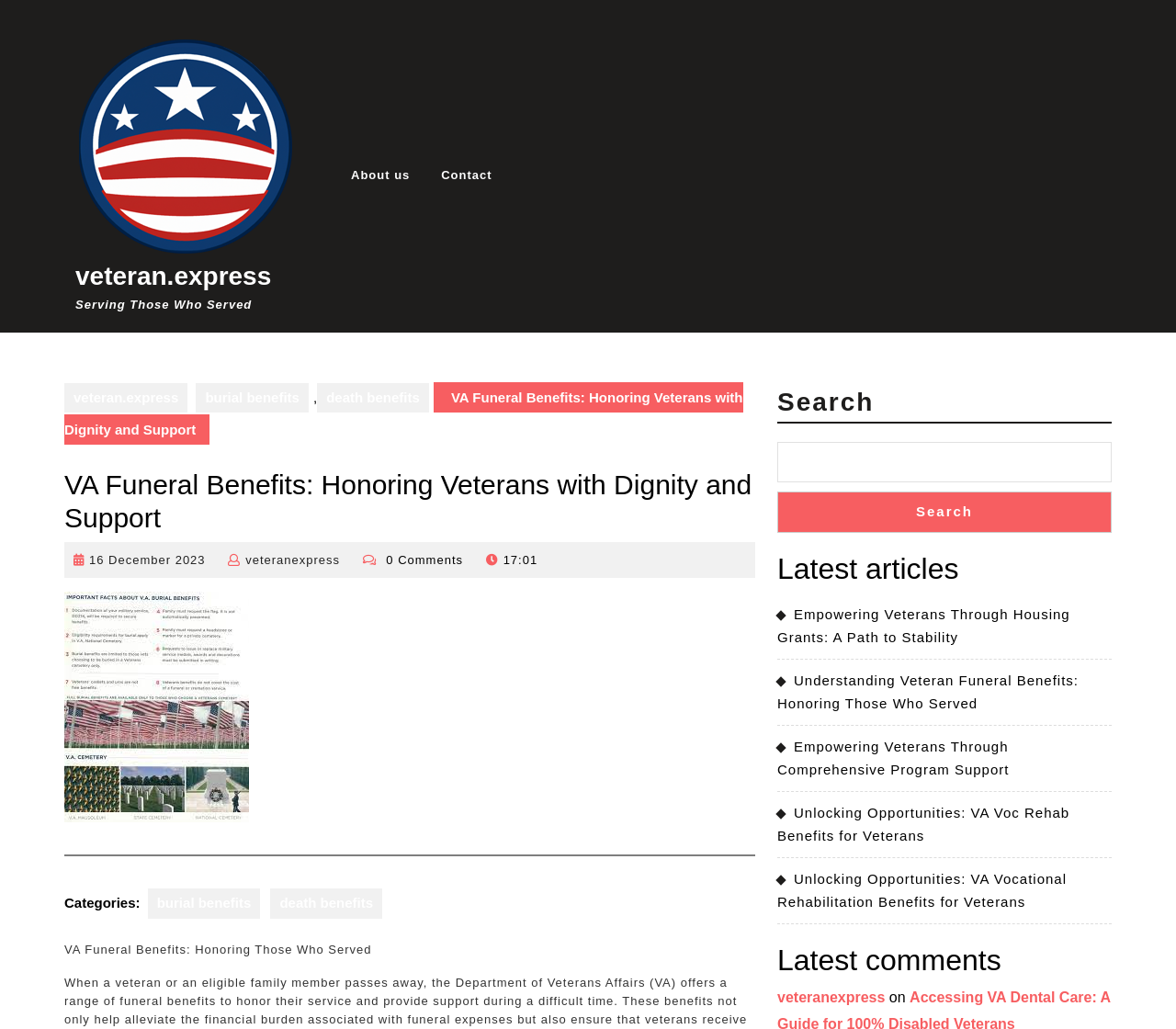What is the name of the website?
Use the screenshot to answer the question with a single word or phrase.

veteran.express